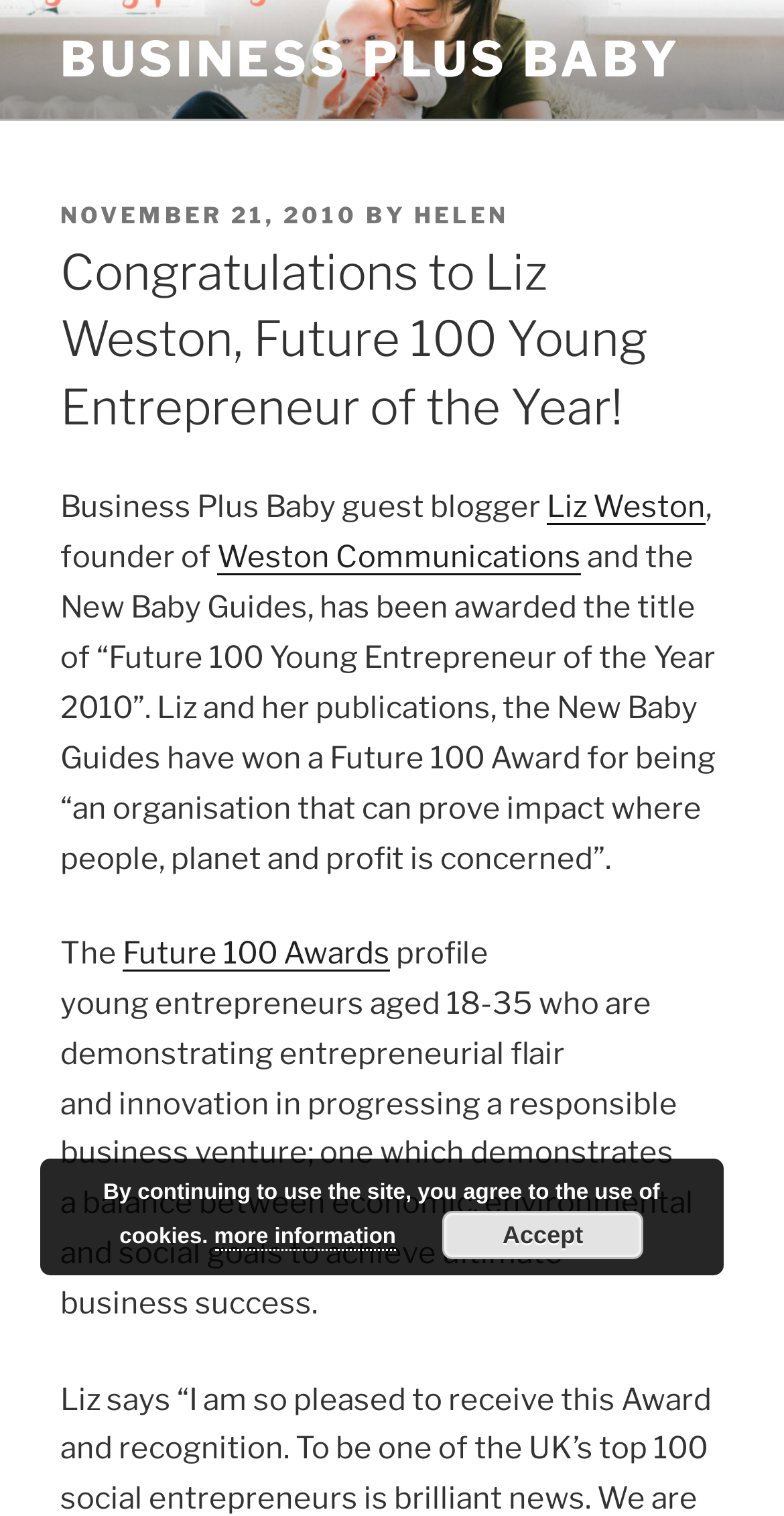Answer the question using only a single word or phrase: 
What is the name of the award won by Liz Weston?

Future 100 Award